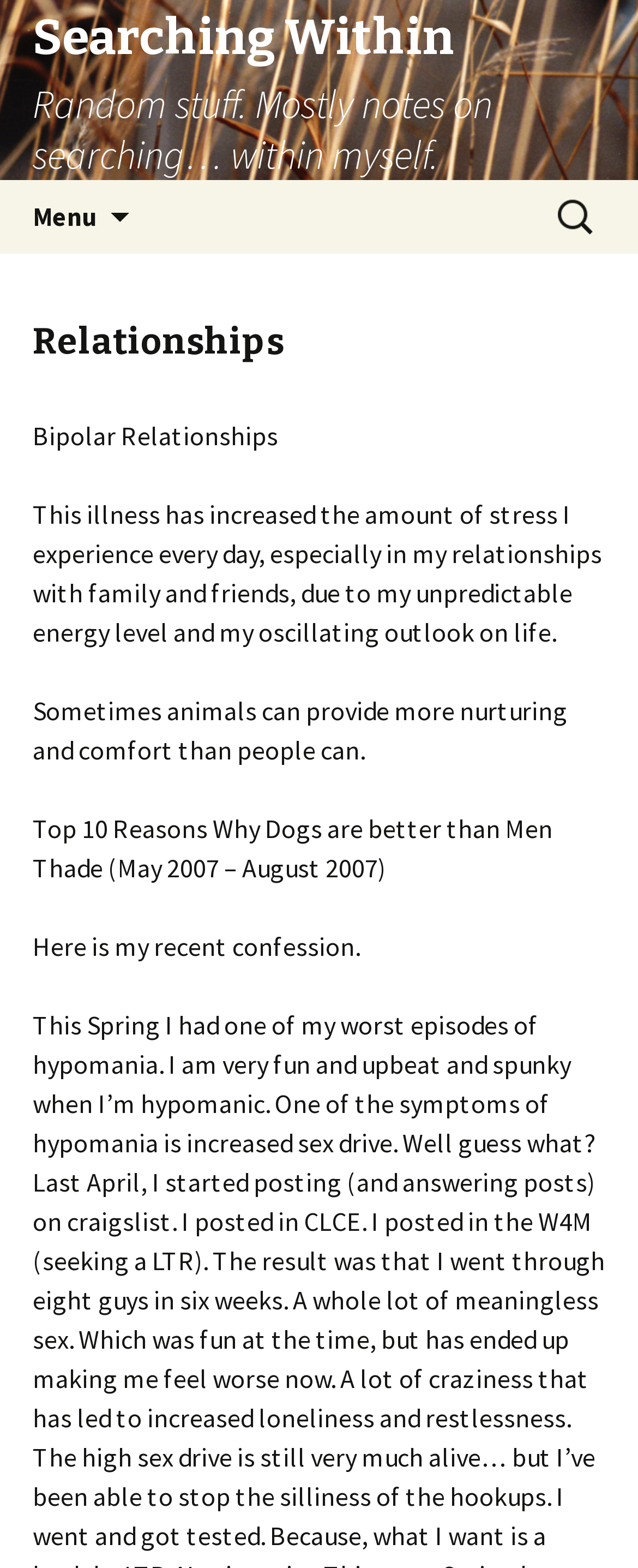What is the main topic of this webpage?
Using the information presented in the image, please offer a detailed response to the question.

Based on the webpage content, I can see that the main topic is relationships, specifically the author's experiences and thoughts on relationships, including bipolar relationships and the comfort provided by animals.